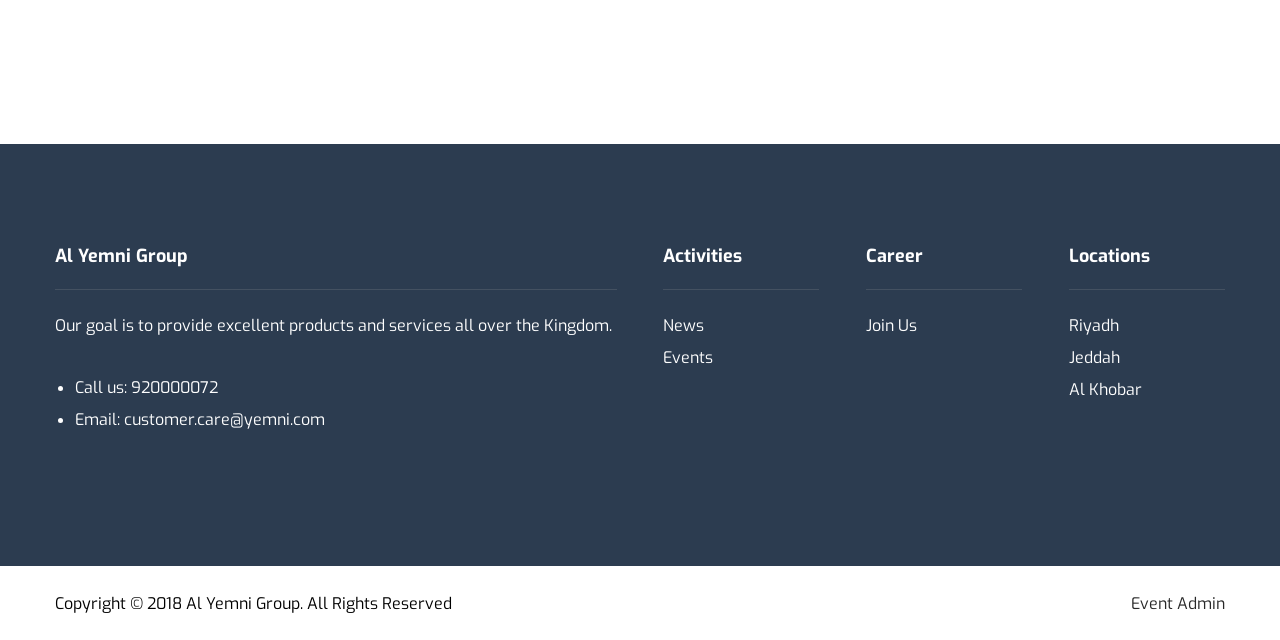Find the bounding box coordinates for the element described here: "Al Khobar".

[0.835, 0.593, 0.892, 0.625]